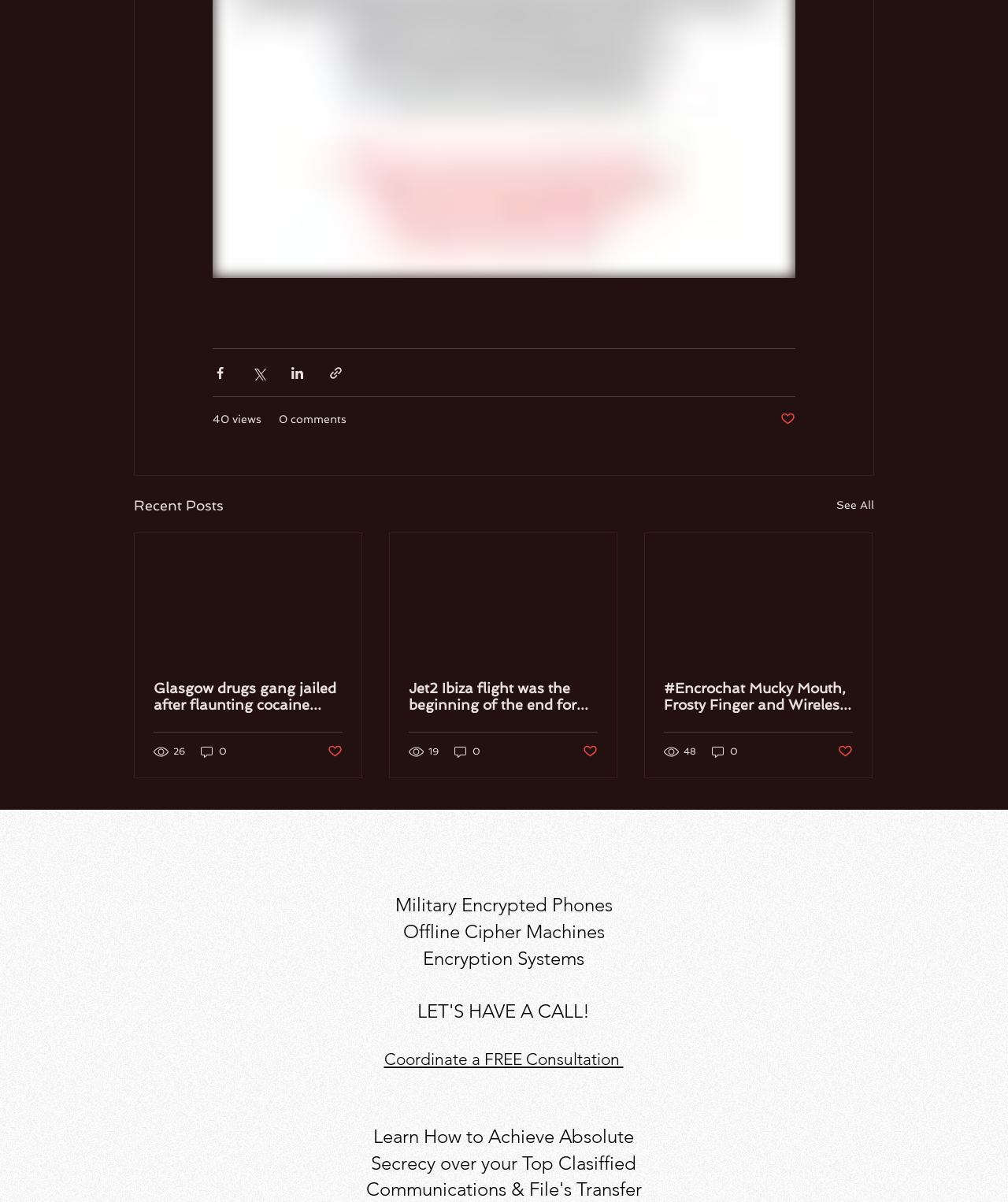Please specify the bounding box coordinates of the area that should be clicked to accomplish the following instruction: "Coordinate a FREE consultation". The coordinates should consist of four float numbers between 0 and 1, i.e., [left, top, right, bottom].

[0.381, 0.873, 0.618, 0.889]